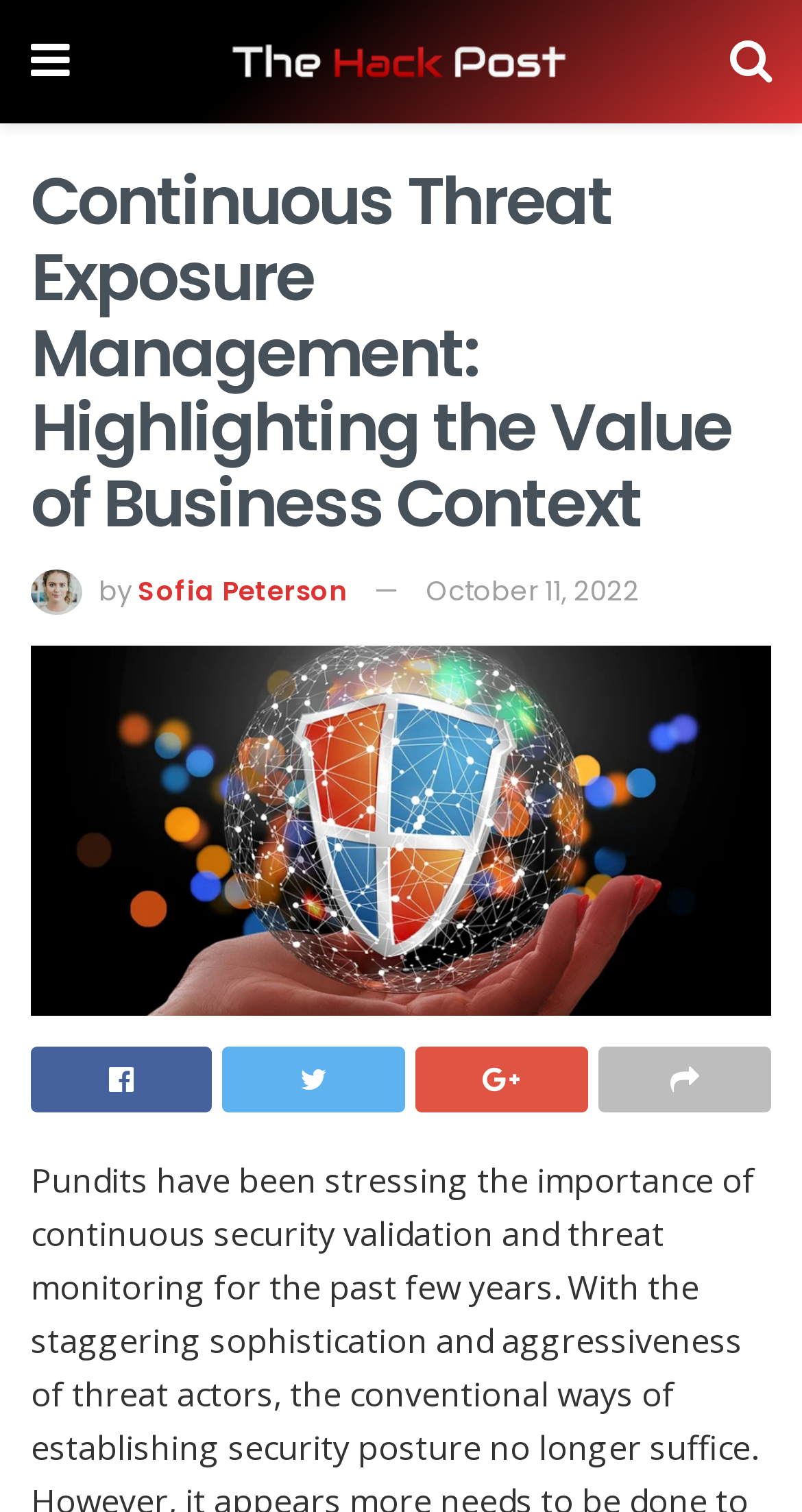Provide a one-word or one-phrase answer to the question:
How many images are there on the page?

3